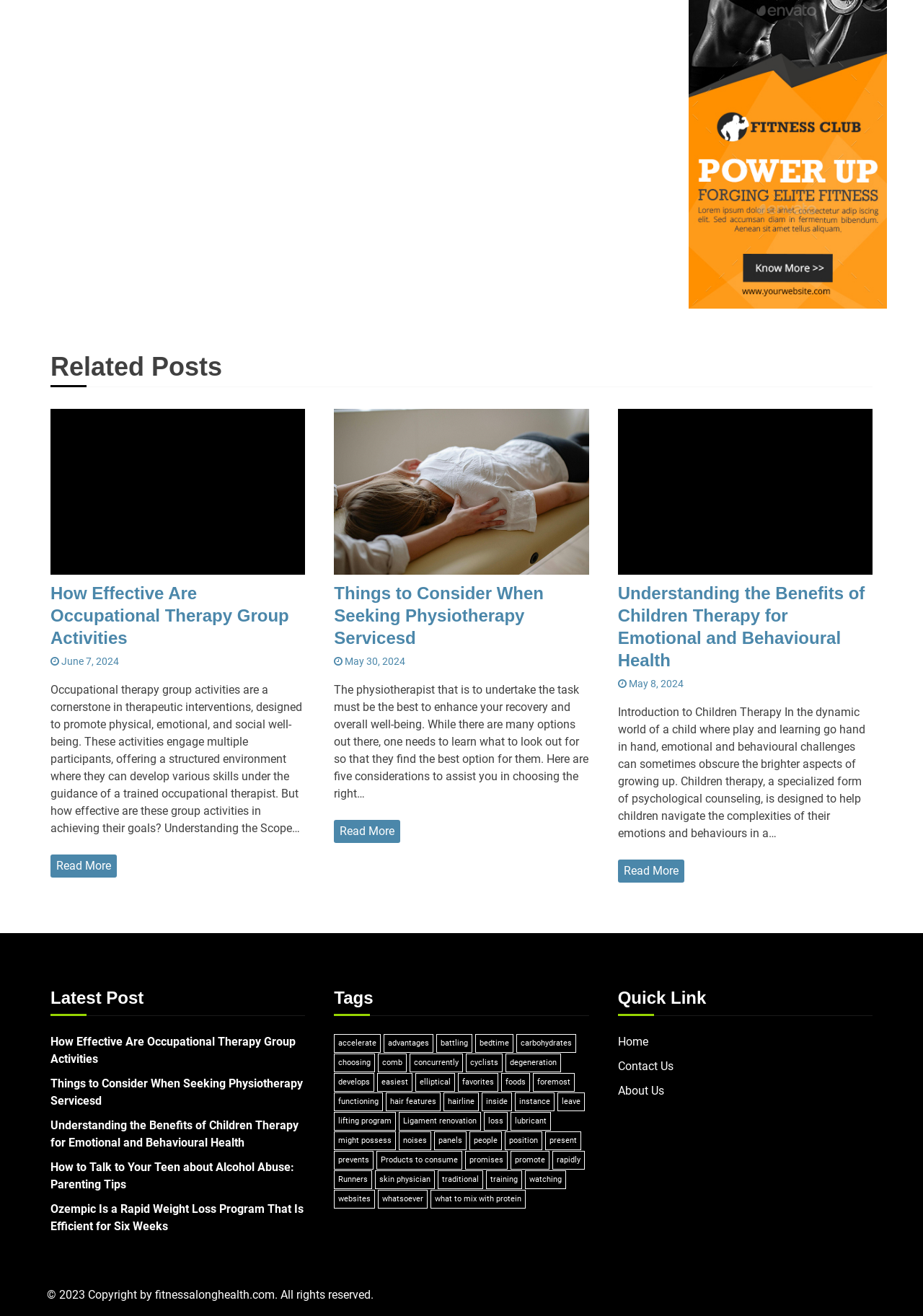Please identify the bounding box coordinates of the element's region that I should click in order to complete the following instruction: "Learn about 'Understanding the Benefits of Children Therapy for Emotional and Behavioural Health'". The bounding box coordinates consist of four float numbers between 0 and 1, i.e., [left, top, right, bottom].

[0.669, 0.442, 0.945, 0.51]